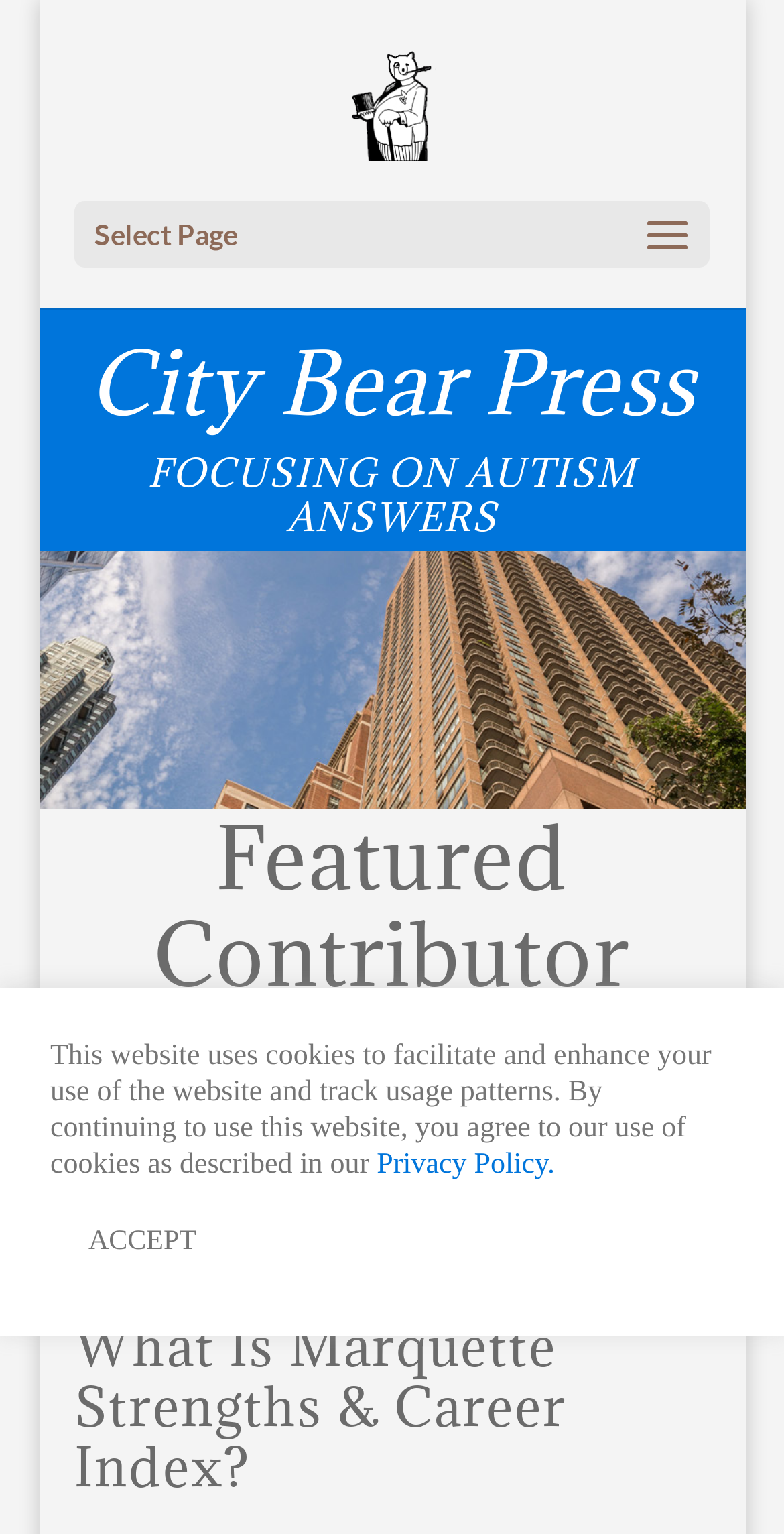Determine the bounding box for the UI element as described: "Privacy Policy.". The coordinates should be represented as four float numbers between 0 and 1, formatted as [left, top, right, bottom].

[0.481, 0.749, 0.708, 0.77]